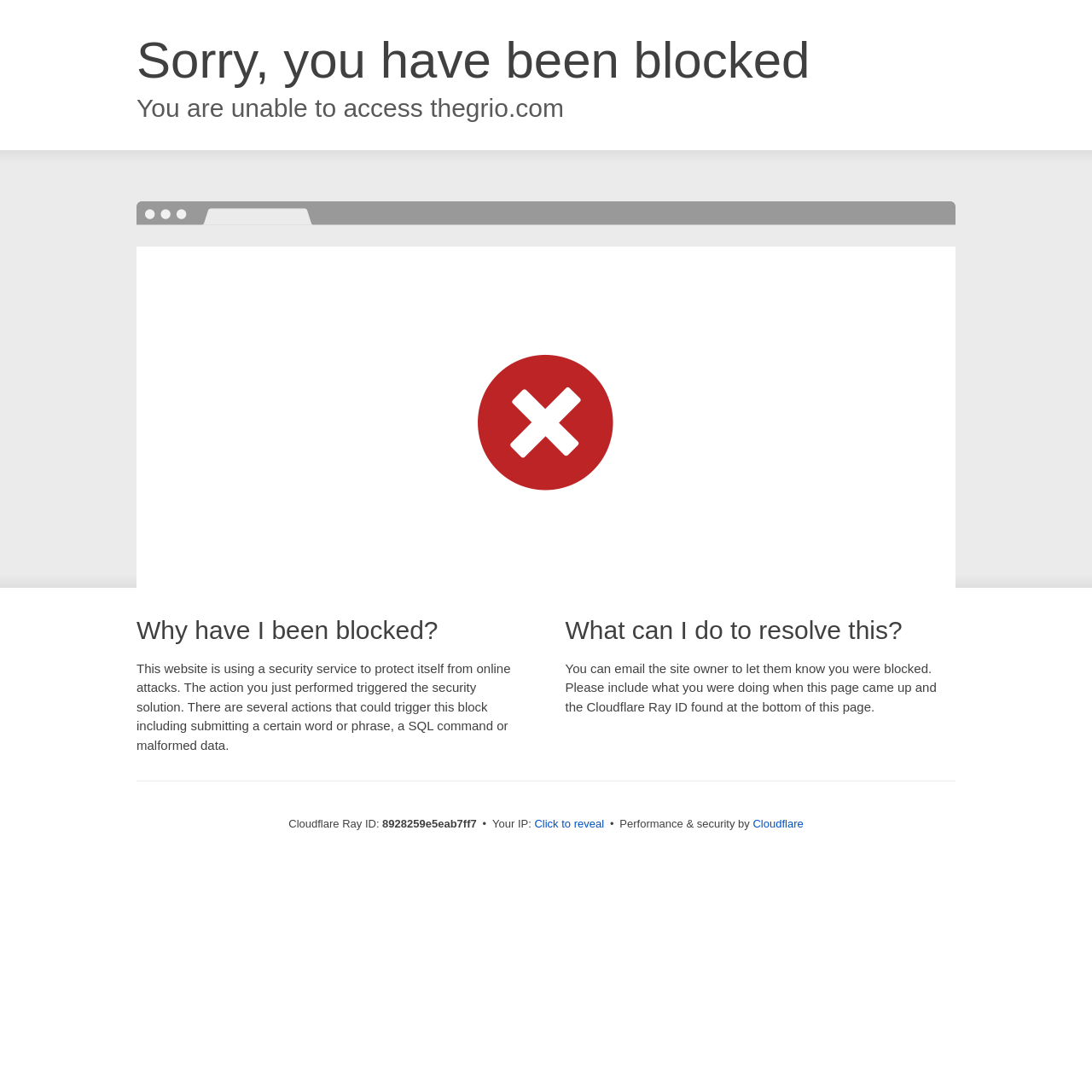What is the purpose of the button 'Click to reveal'?
Look at the image and provide a short answer using one word or a phrase.

Reveal IP address